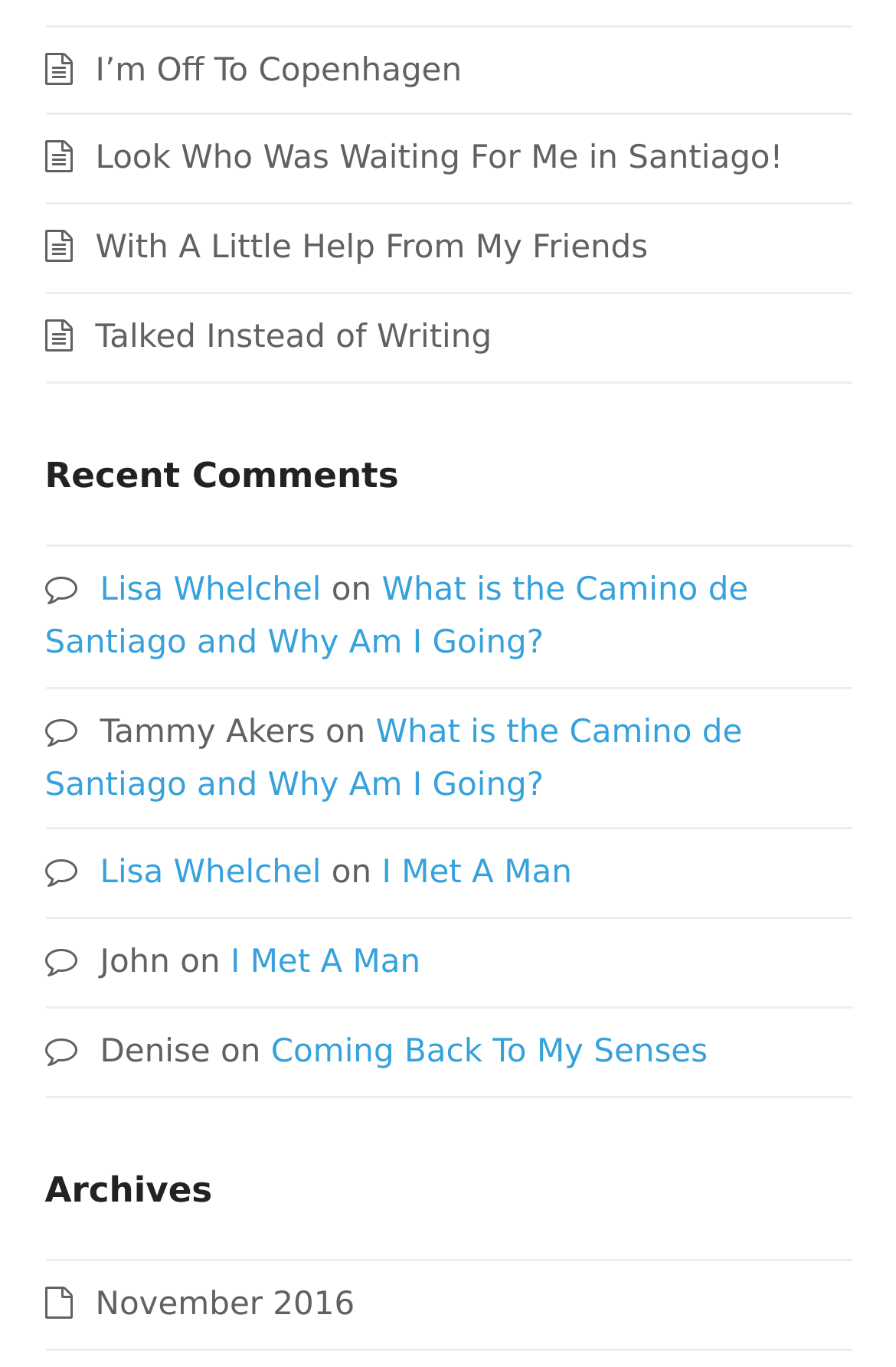Please find the bounding box for the UI component described as follows: "Talked Instead of Writing".

[0.05, 0.233, 0.549, 0.26]